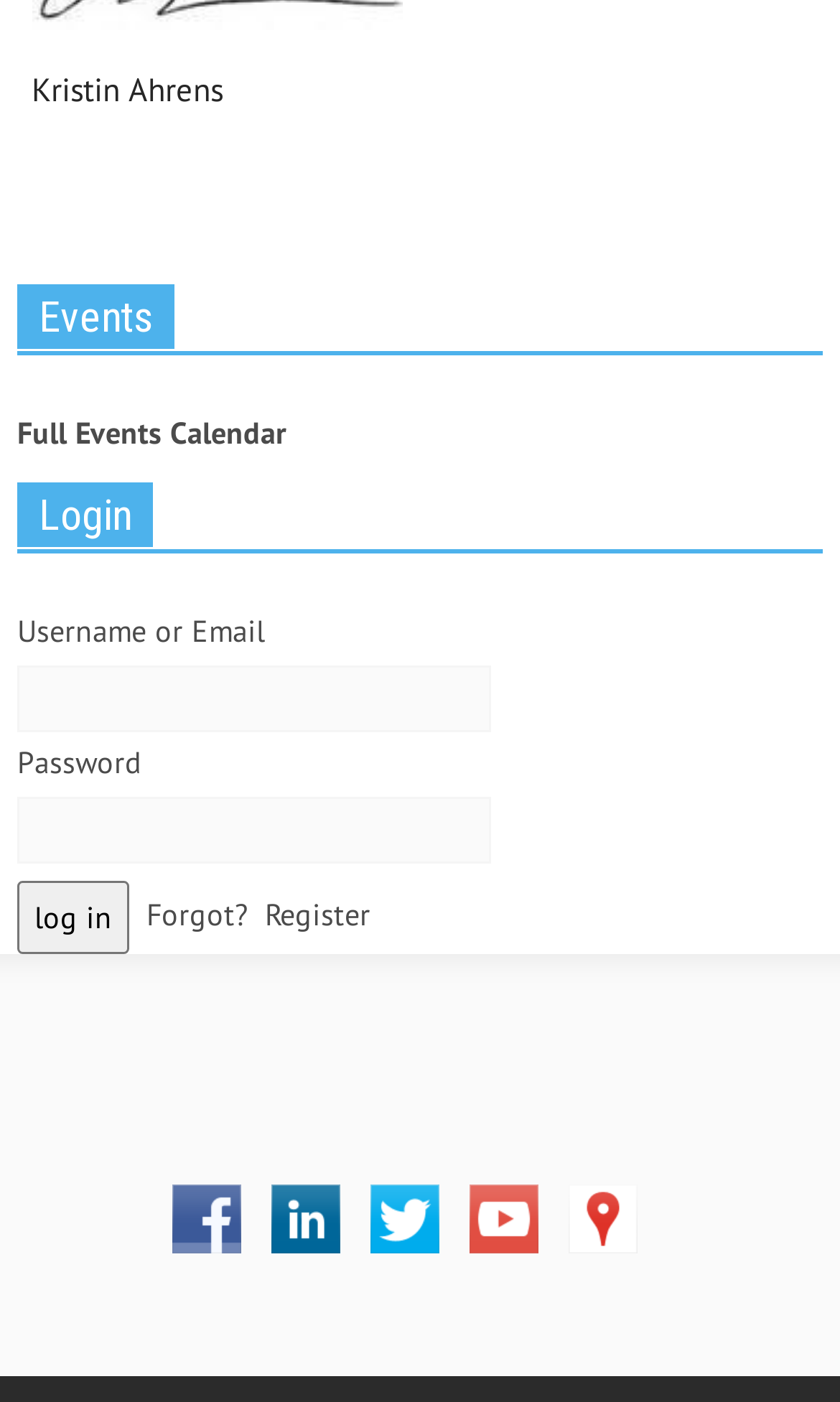How many login fields are there?
Give a one-word or short-phrase answer derived from the screenshot.

2